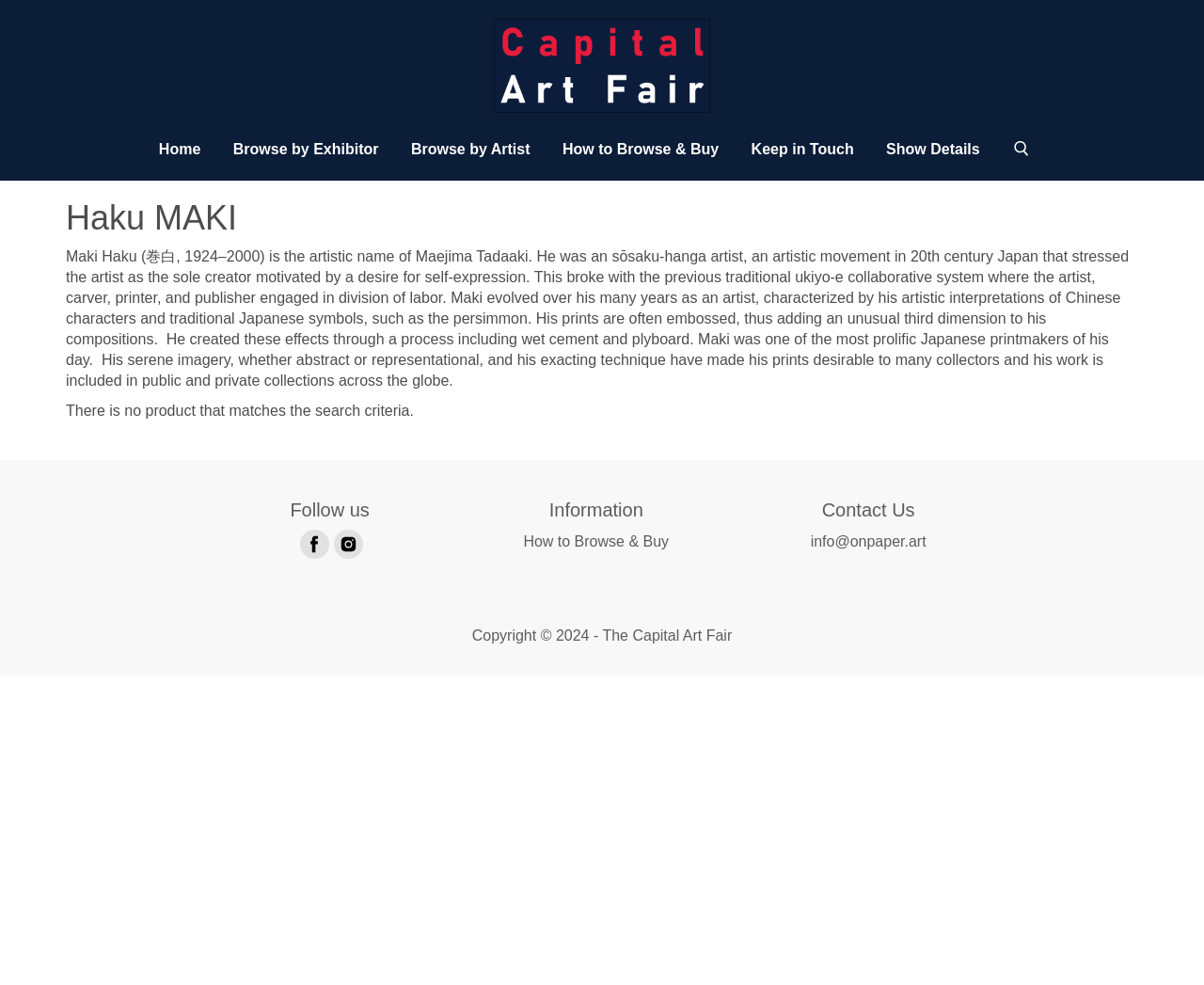Use a single word or phrase to answer the question:
What is the purpose of the 'How to Browse & Buy' link?

To guide users on browsing and buying art